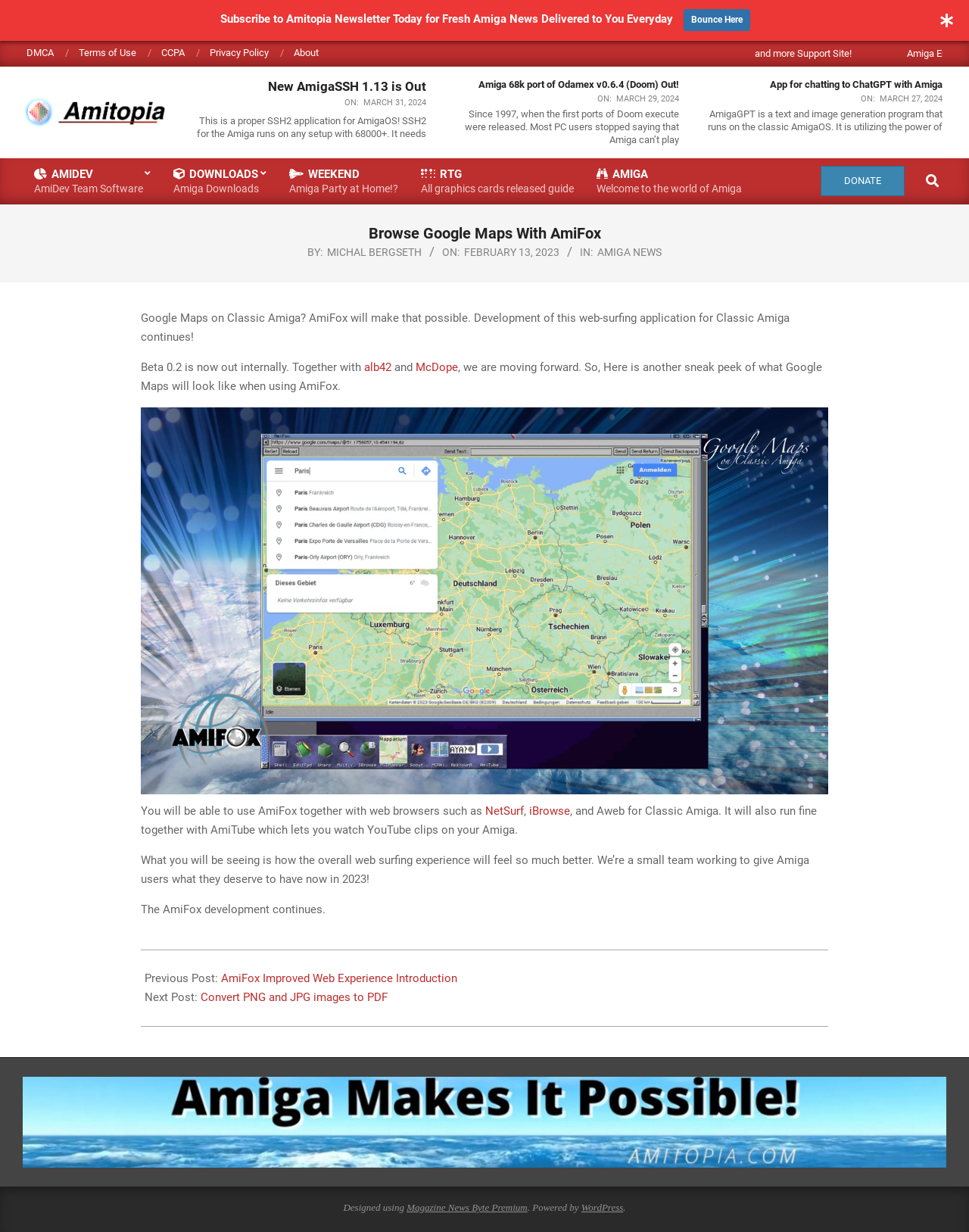For the element described, predict the bounding box coordinates as (top-left x, top-left y, bottom-right x, bottom-right y). All values should be between 0 and 1. Element description: parent_node: Skip to content

[0.918, 0.728, 0.949, 0.753]